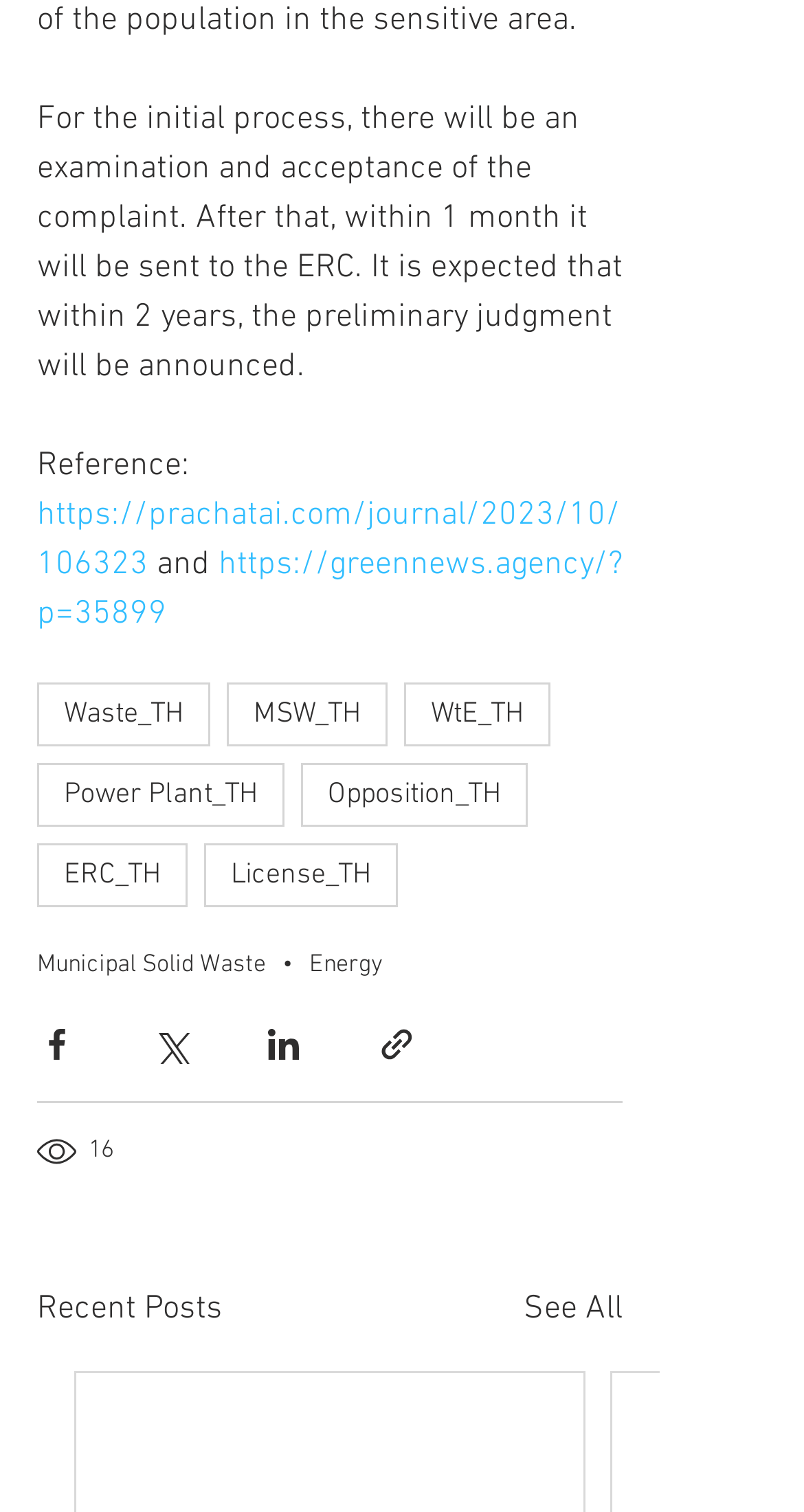Determine the bounding box coordinates for the region that must be clicked to execute the following instruction: "follow on facebook".

None